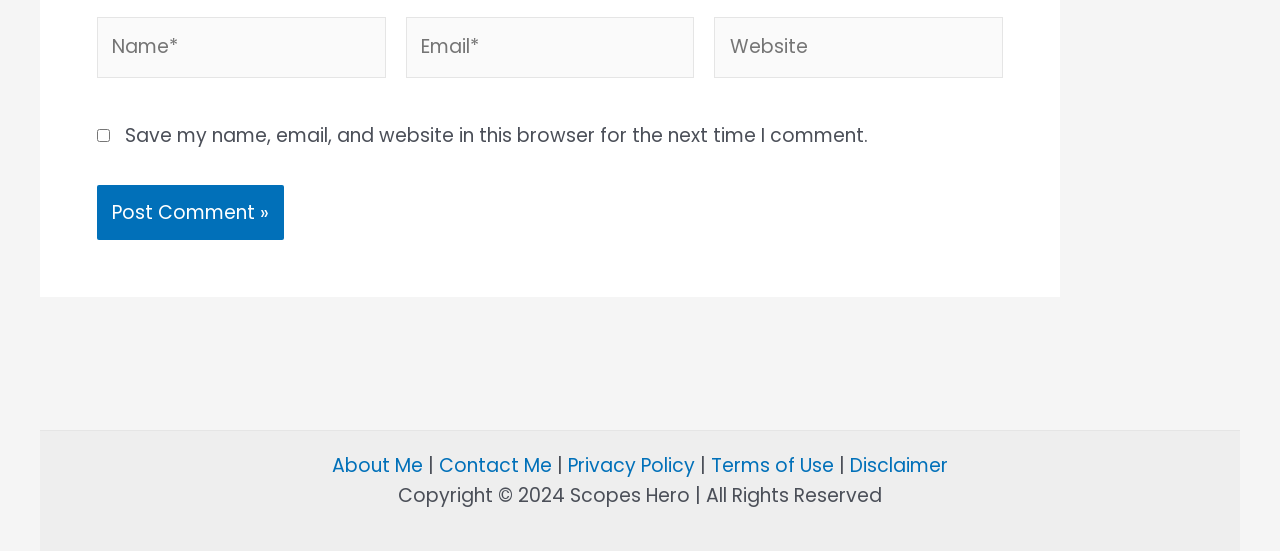What is the button text for submitting a comment?
Please provide a detailed and thorough answer to the question.

The button with ID 294 has the text 'Post Comment »' which indicates its purpose is to submit a comment.